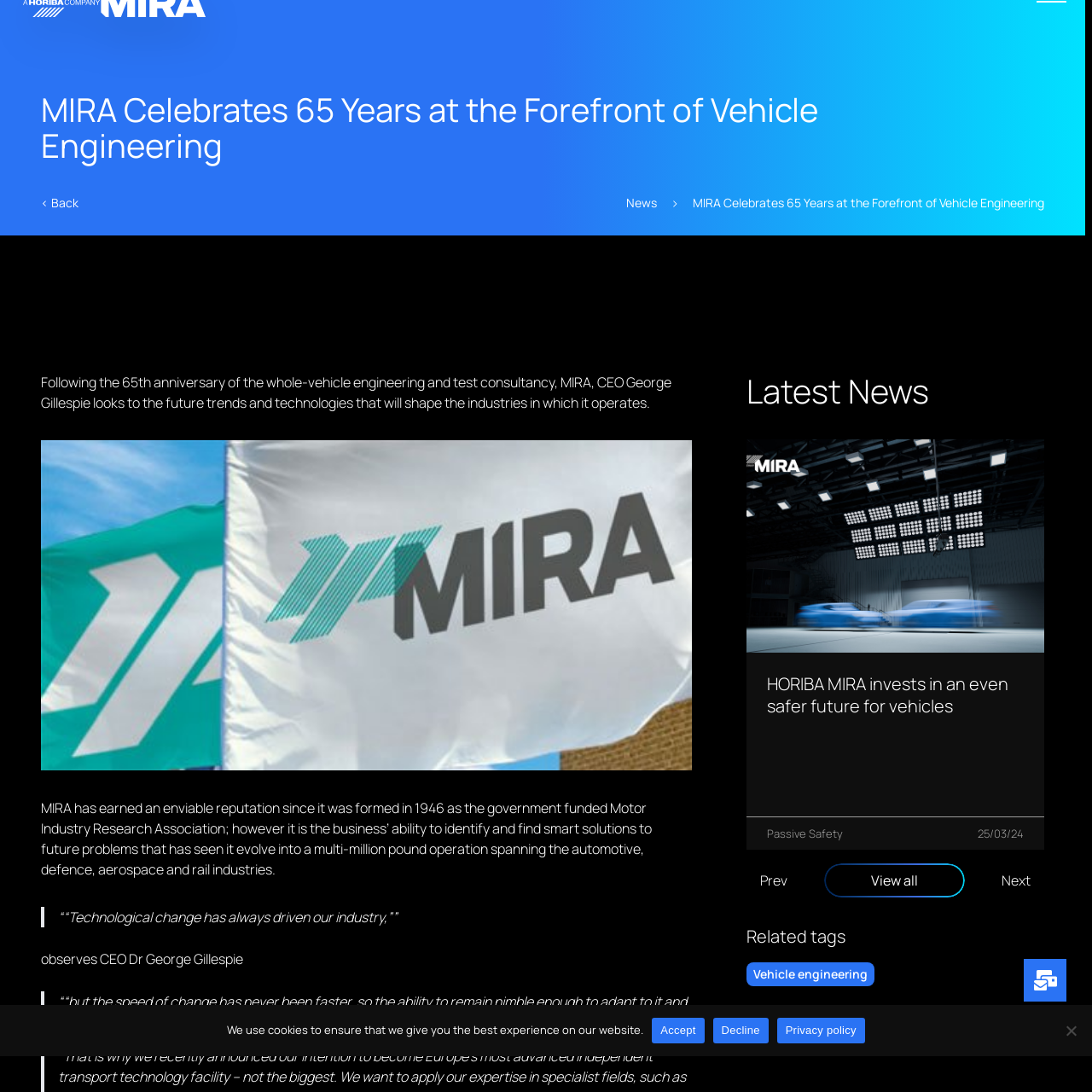Check the image marked by the red frame and reply to the question using one word or phrase:
What sectors will the development expand MIRA's influence across?

Automotive, defense, aerospace, and rail